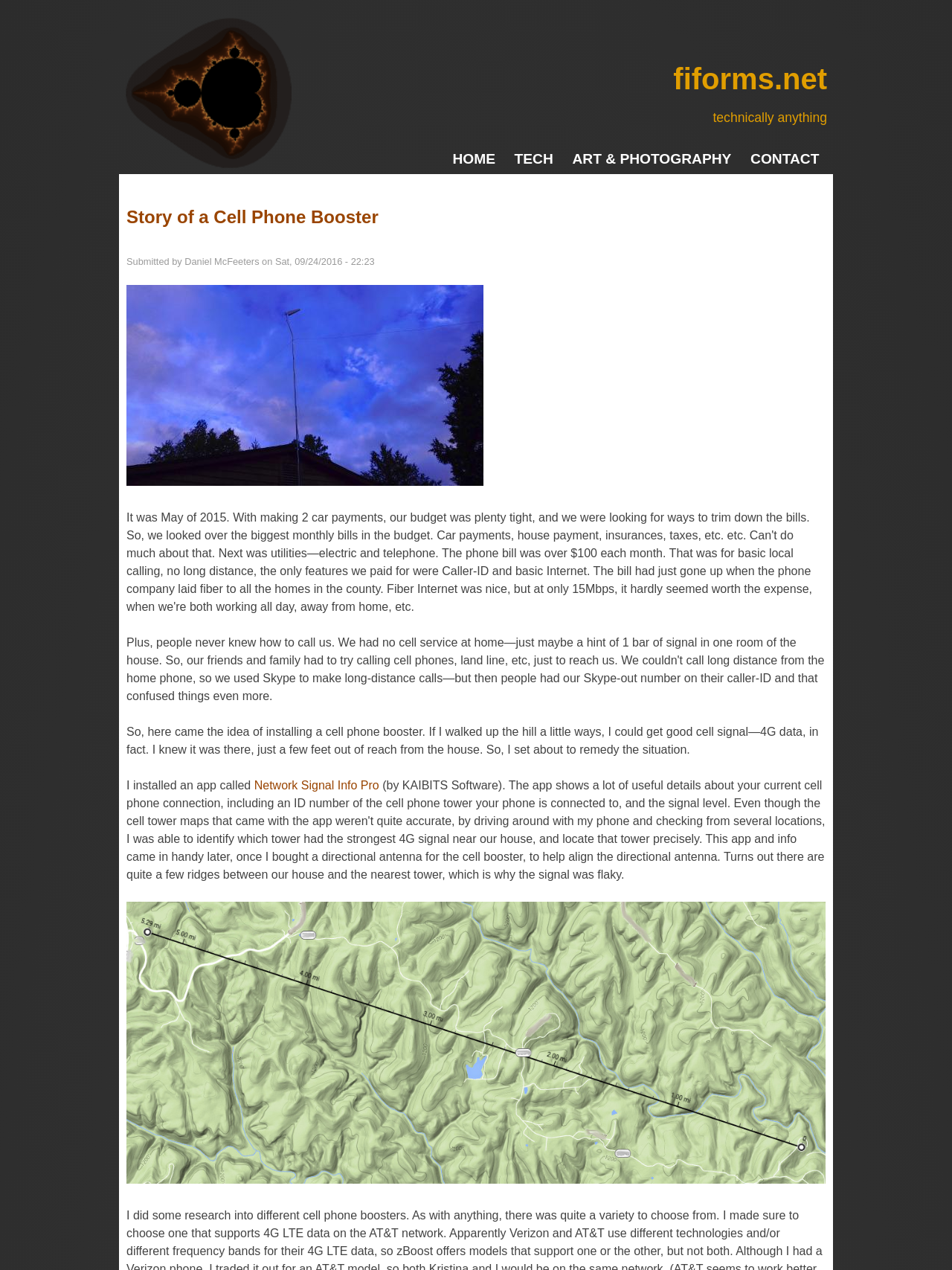What app did the author use to measure cell signal?
Please provide a comprehensive and detailed answer to the question.

The author installed an app called Network Signal Info Pro to measure cell signal, which is mentioned in the text 'I installed an app called Network Signal Info Pro'.